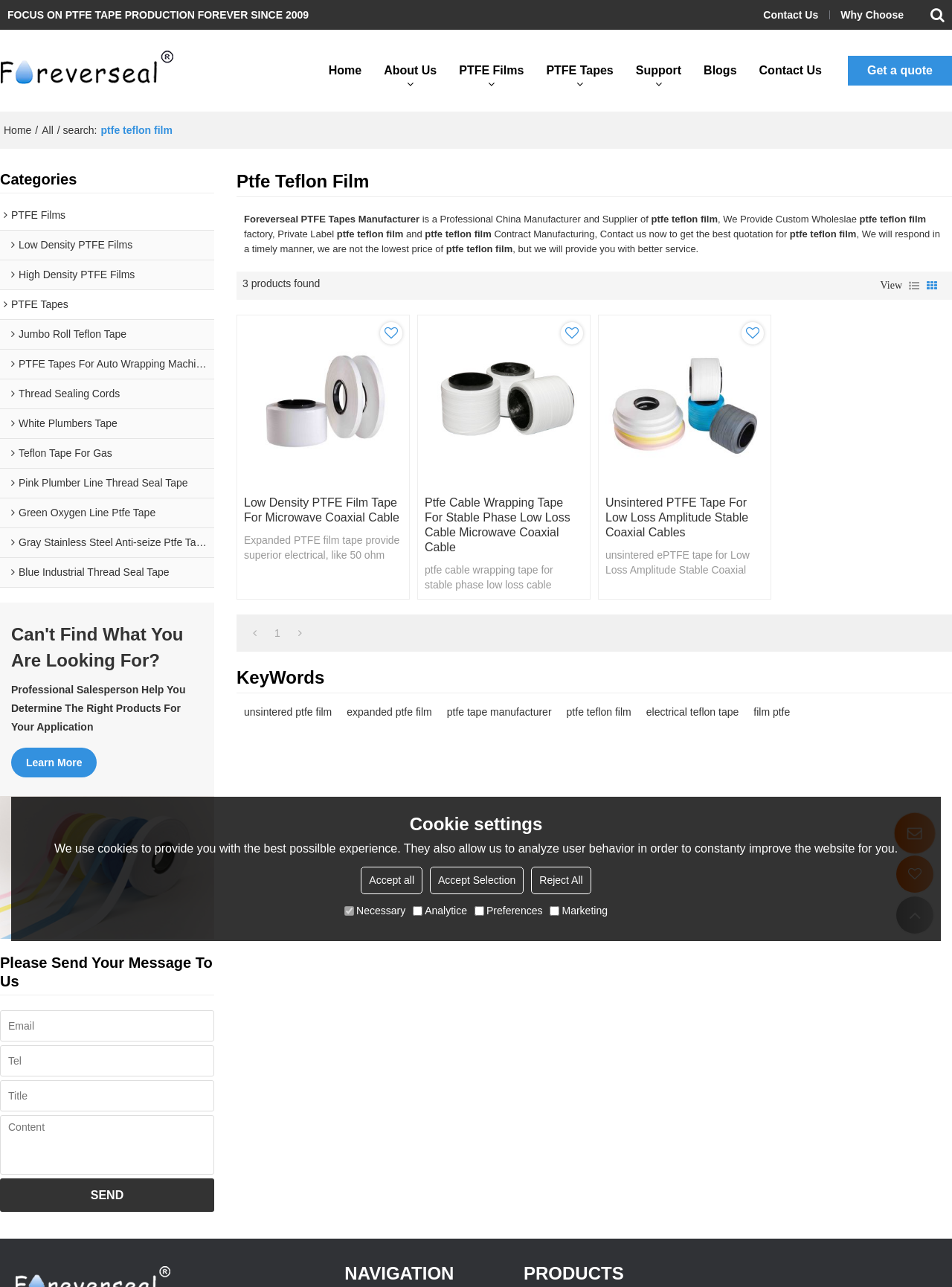Determine the heading of the webpage and extract its text content.

Ptfe Teflon Film